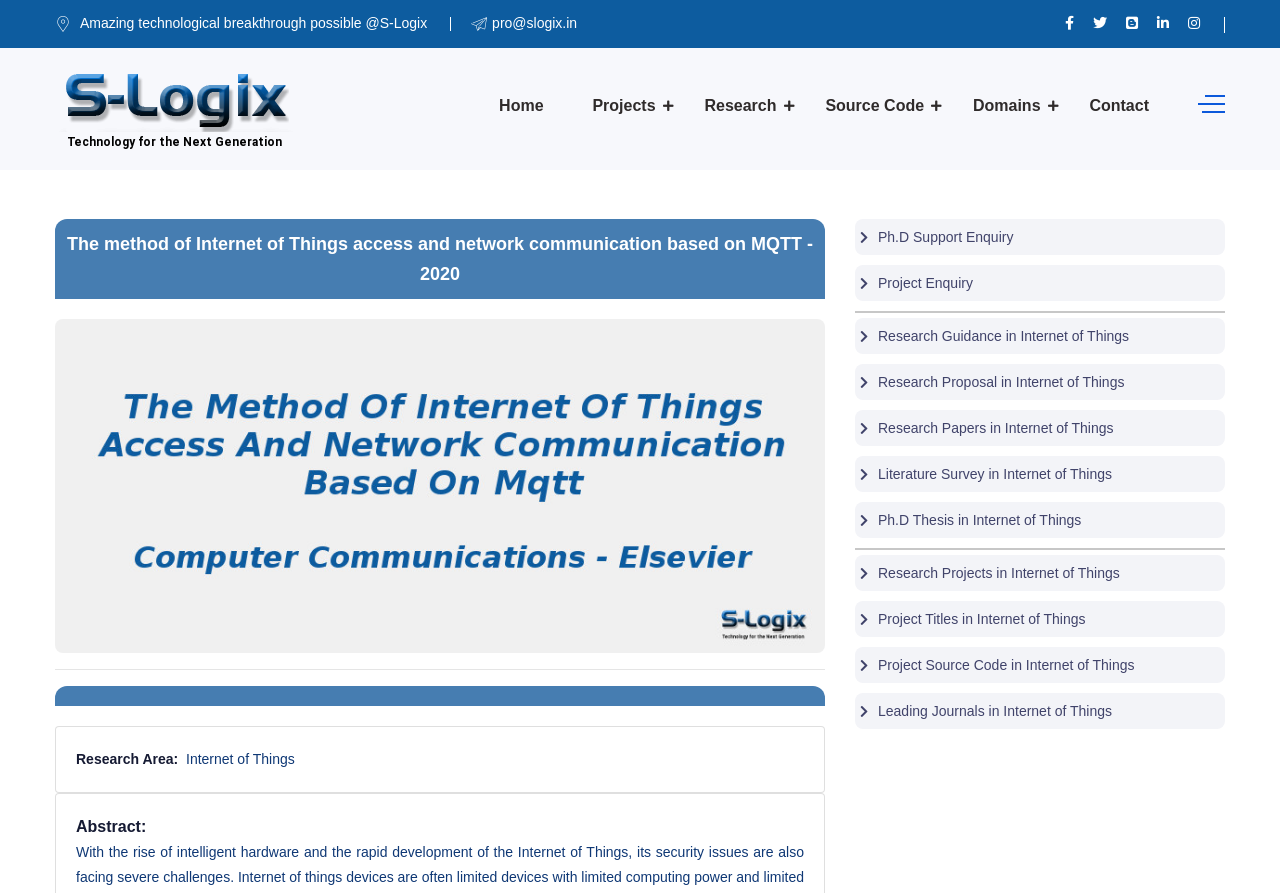Provide the text content of the webpage's main heading.

S-Logix (OPC) Private Limited